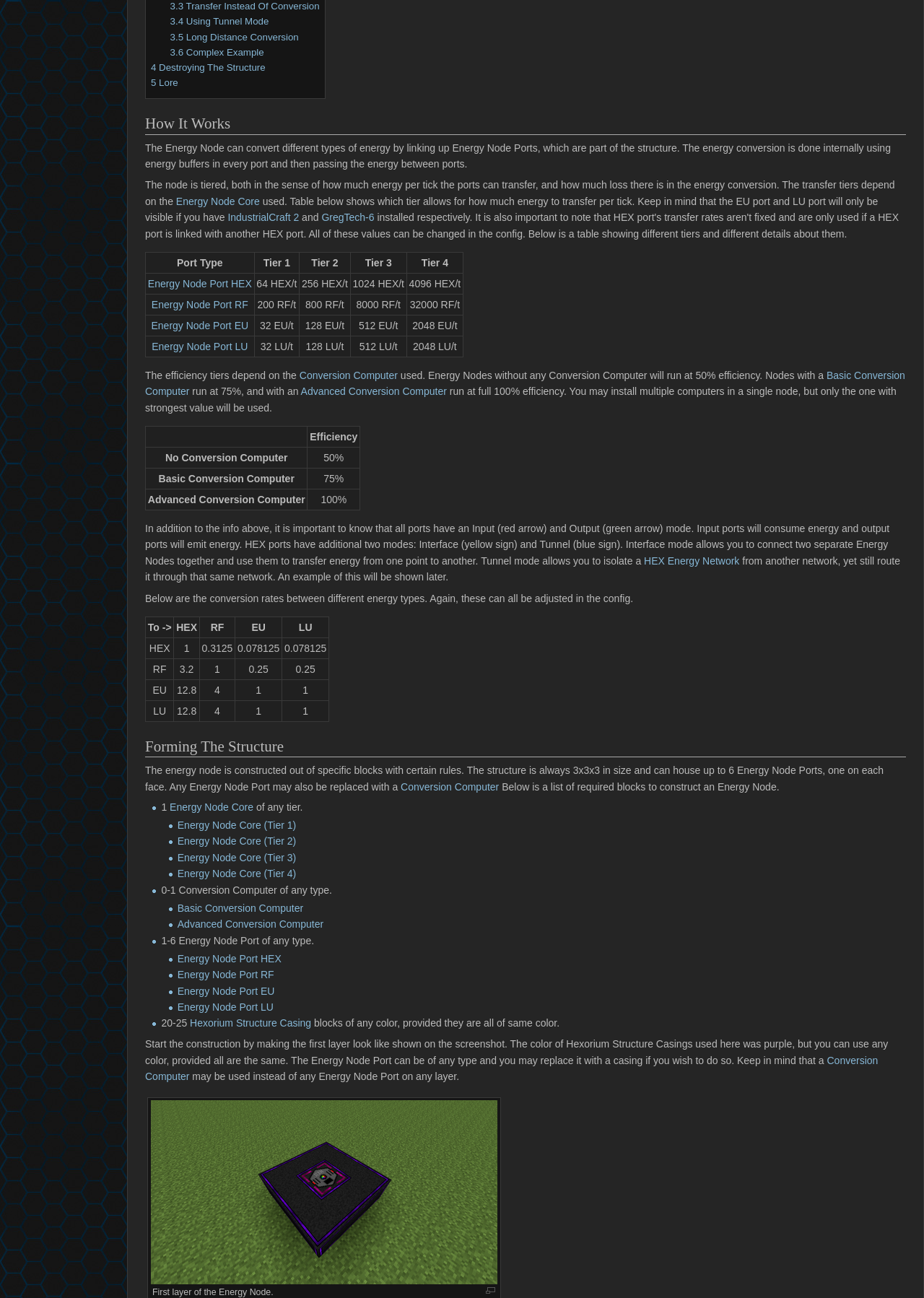Using the description: "Energy Node Port HEX", identify the bounding box of the corresponding UI element in the screenshot.

[0.192, 0.734, 0.304, 0.743]